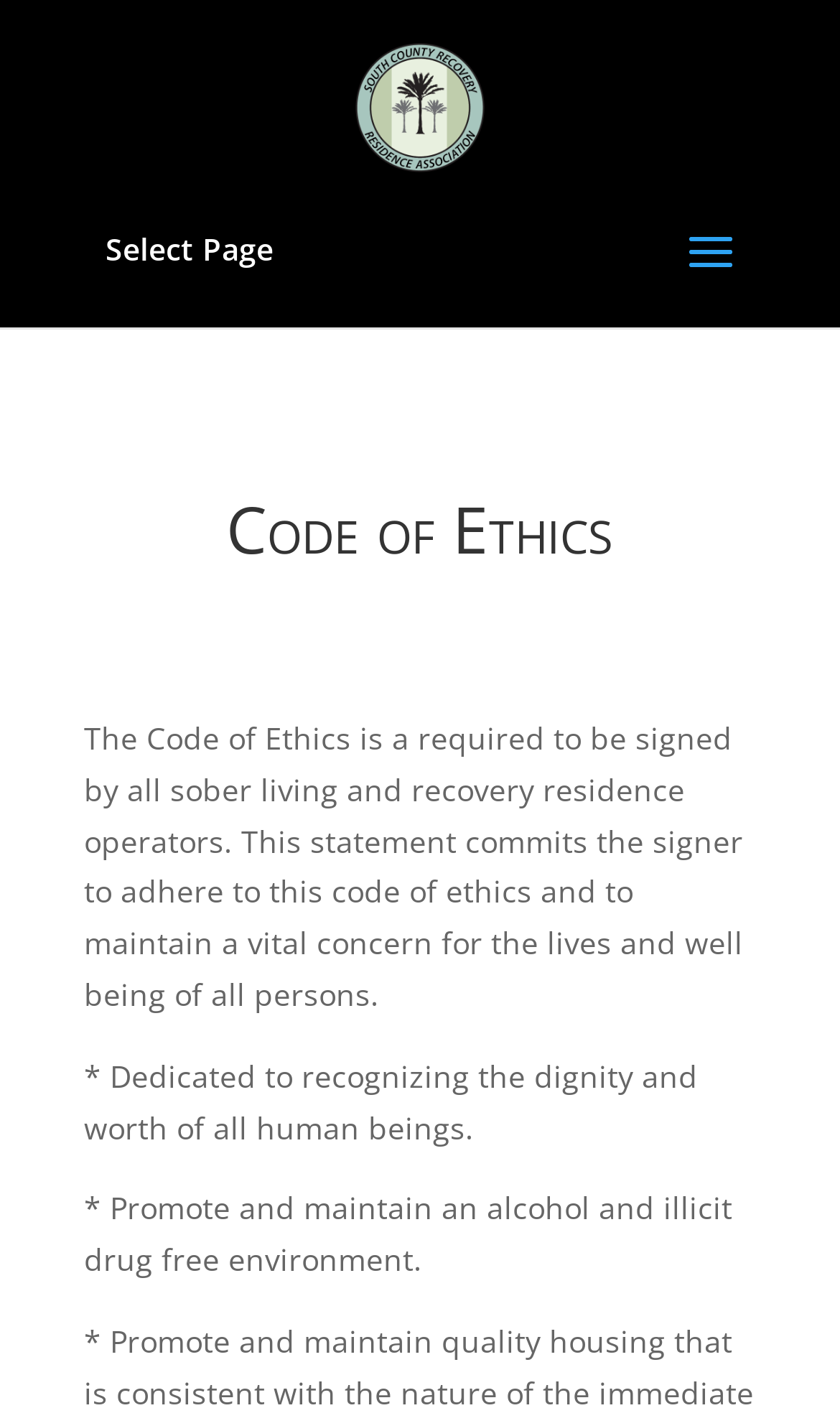Describe all the key features of the webpage in detail.

The webpage is titled "Code of Ethics | SCRRA" and features a prominent link to "SCRRA" located near the top center of the page, accompanied by an image with the same name. Below this, there is a "Select Page" option on the left side of the page.

The main content of the page is headed by a title "Code of Ethics" situated near the top center of the page. This is followed by a paragraph of text that explains the purpose of the Code of Ethics, stating that it is a required document for sober living and recovery residence operators to sign, committing them to adhere to the code and prioritize the well-being of individuals.

Below this paragraph, there are two bullet points that outline key principles of the Code of Ethics. The first point emphasizes the importance of recognizing the dignity and worth of all human beings, while the second point promotes maintaining an environment free from alcohol and illicit drugs. These bullet points are positioned near the bottom left of the page.